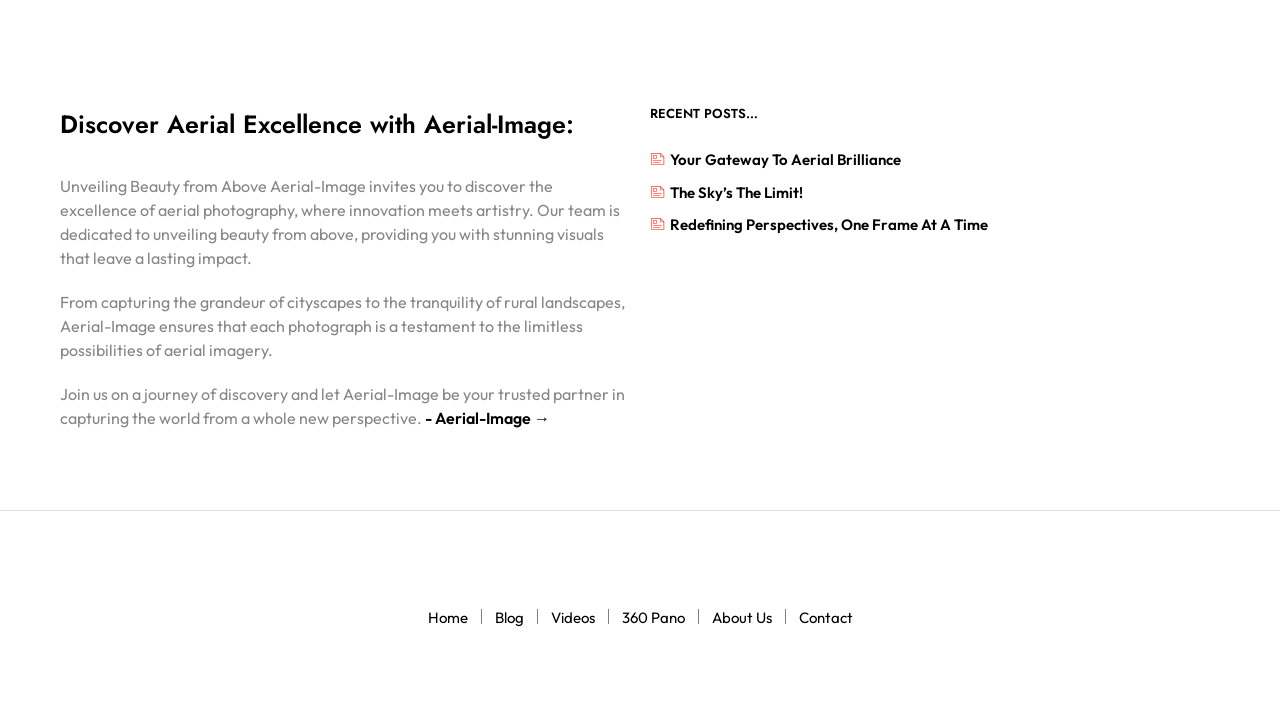Can you look at the image and give a comprehensive answer to the question:
What is the theme of the photographs described?

The theme of the photographs described can be inferred from the StaticText element 'From capturing the grandeur of cityscapes to the tranquility of rural landscapes, Aerial-Image ensures that each photograph is a testament to the limitless possibilities of aerial imagery.'.